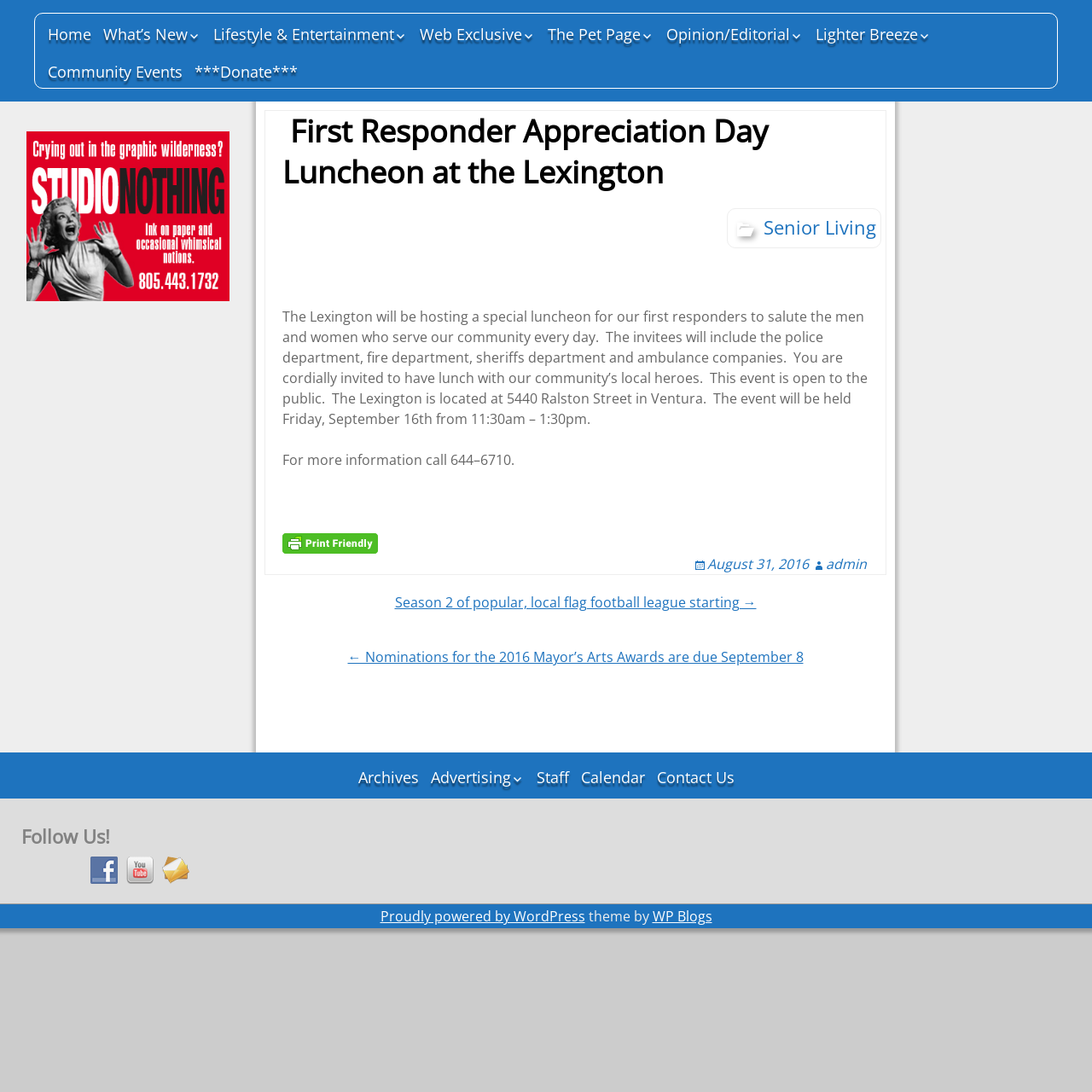Can you determine the bounding box coordinates of the area that needs to be clicked to fulfill the following instruction: "View the Community Events"?

[0.04, 0.051, 0.171, 0.081]